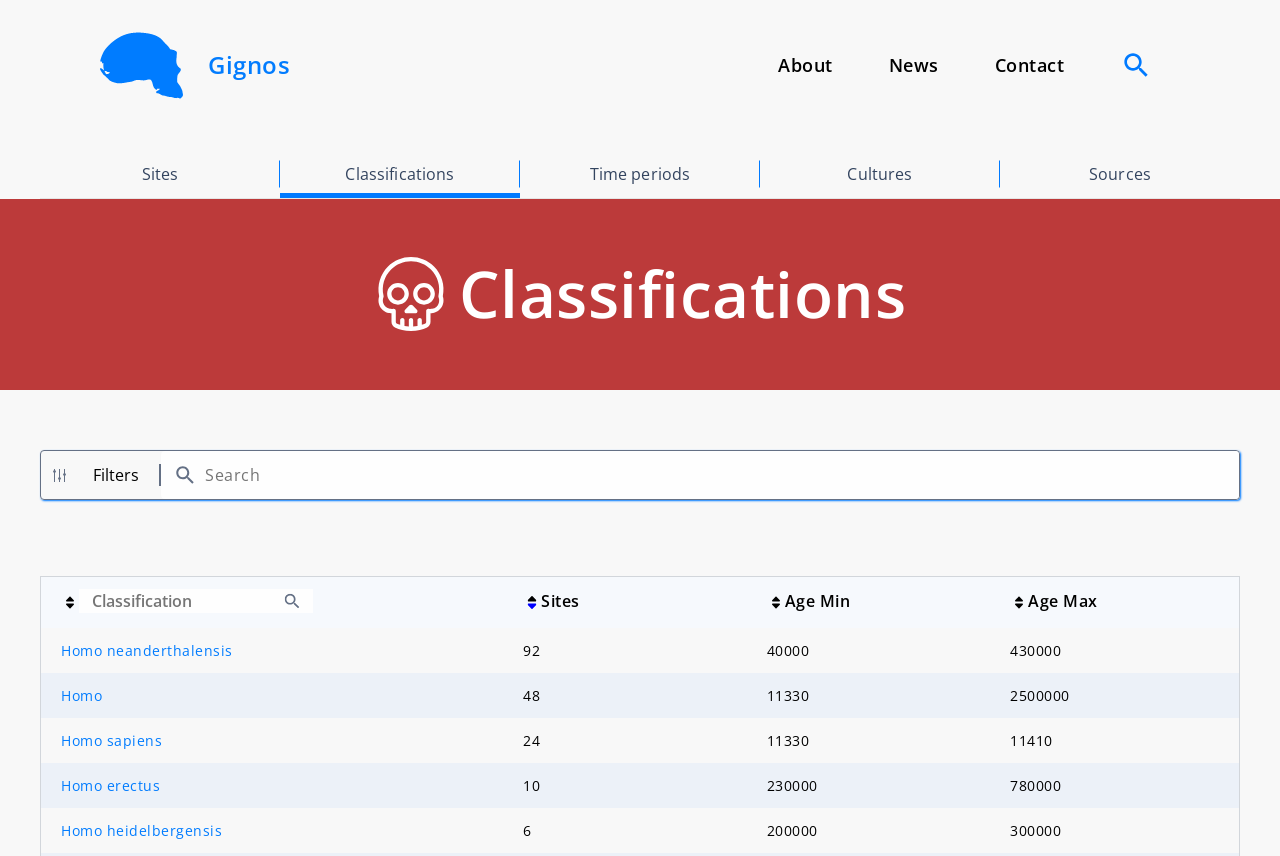Point out the bounding box coordinates of the section to click in order to follow this instruction: "Search for classifications".

[0.126, 0.527, 0.968, 0.583]